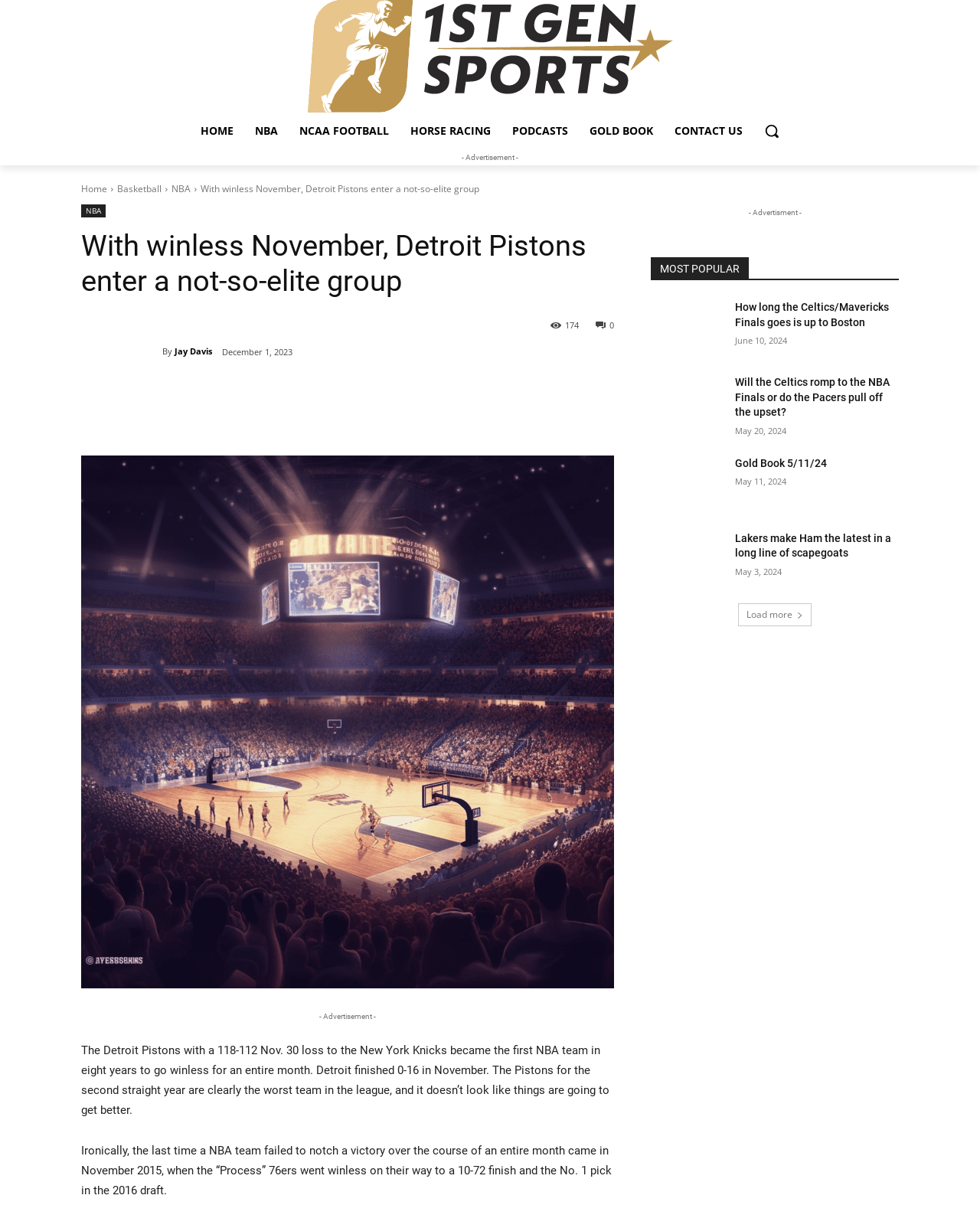Pinpoint the bounding box coordinates of the clickable area necessary to execute the following instruction: "Search for something". The coordinates should be given as four float numbers between 0 and 1, namely [left, top, right, bottom].

[0.769, 0.093, 0.806, 0.124]